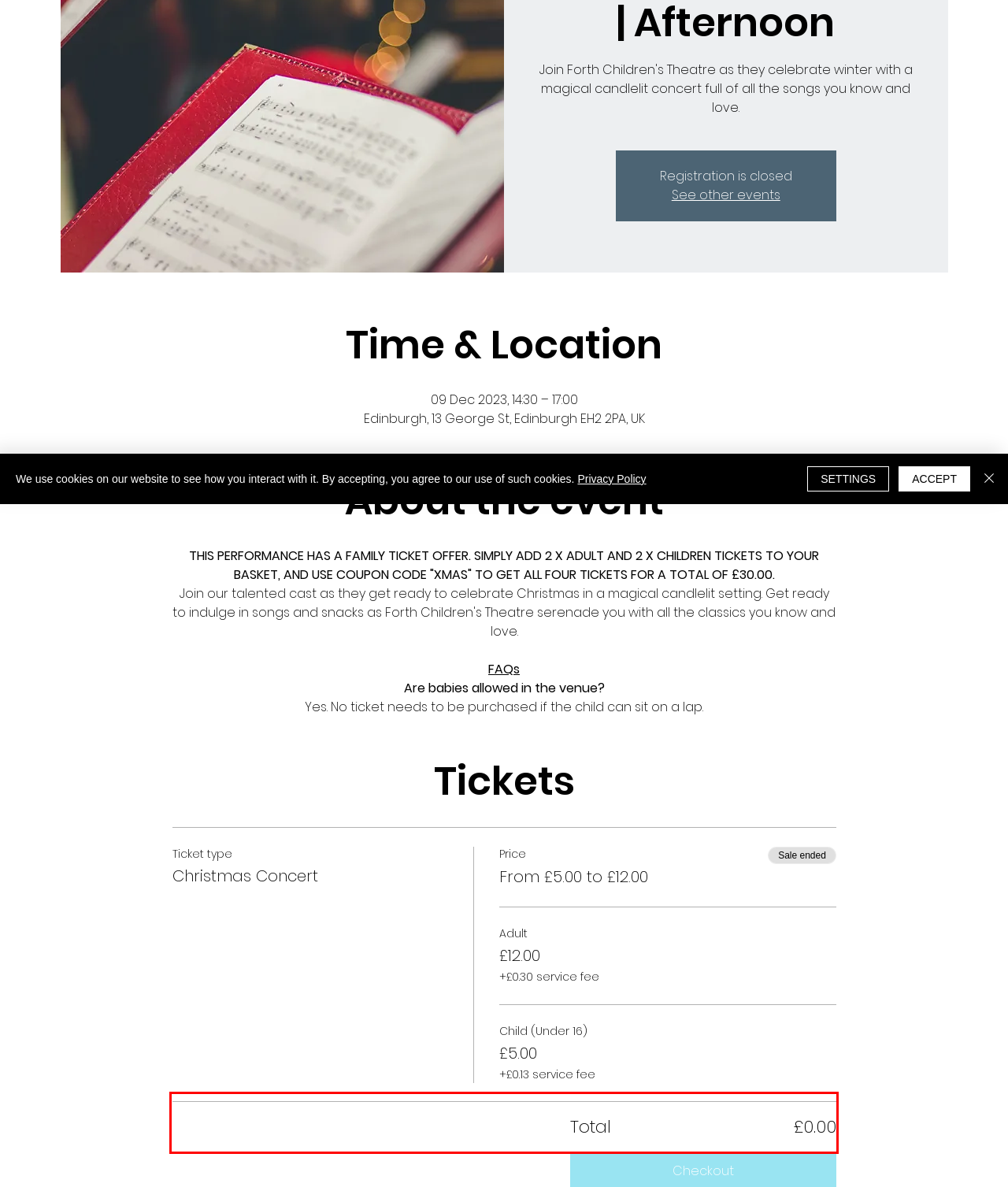Within the screenshot of a webpage, identify the red bounding box and perform OCR to capture the text content it contains.

Anyone aged under 16 is eligible for a child ticket, priced just £5. Any child who is small enough to comfortably sit on their guardian's lap is permitted free of charge. Any carer attending with someone can attend free of charge. Please contact us for further information.